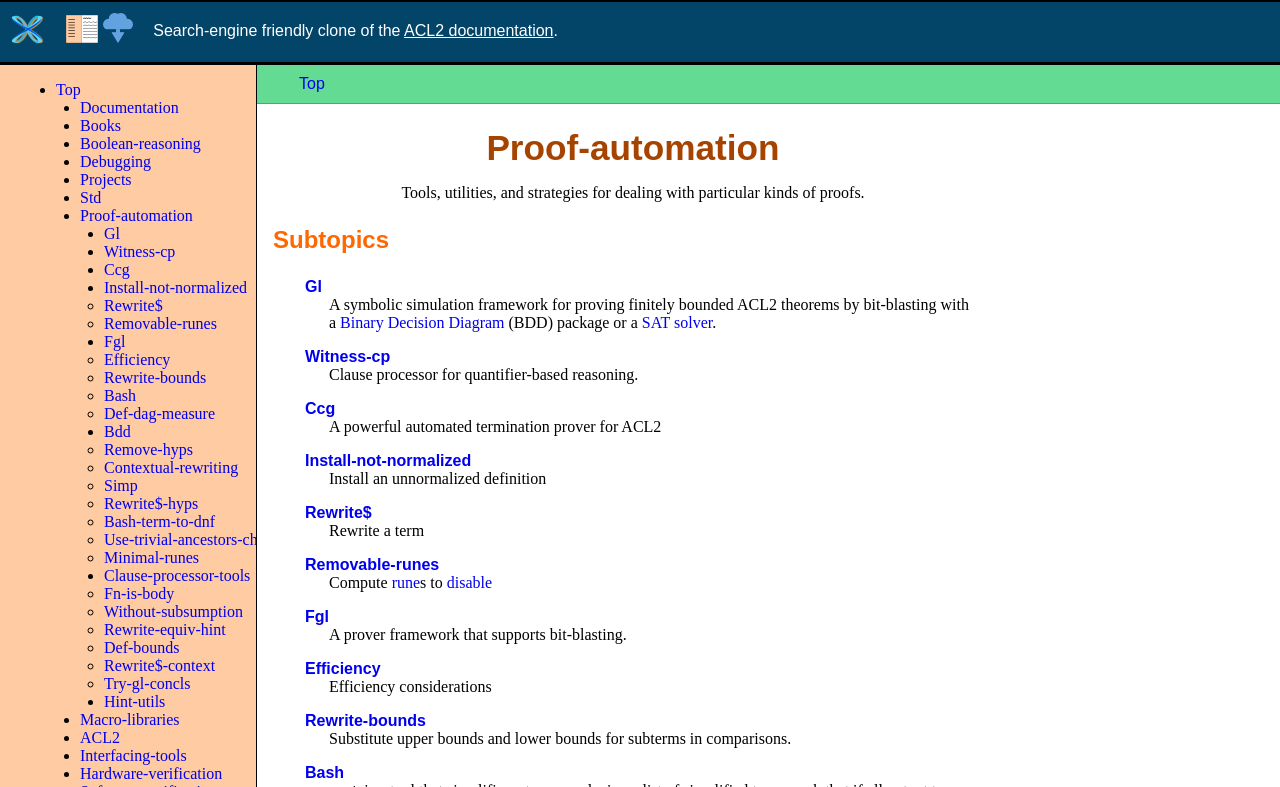What is the purpose of the table at the top of the webpage?
Refer to the screenshot and answer in one word or phrase.

Navigation